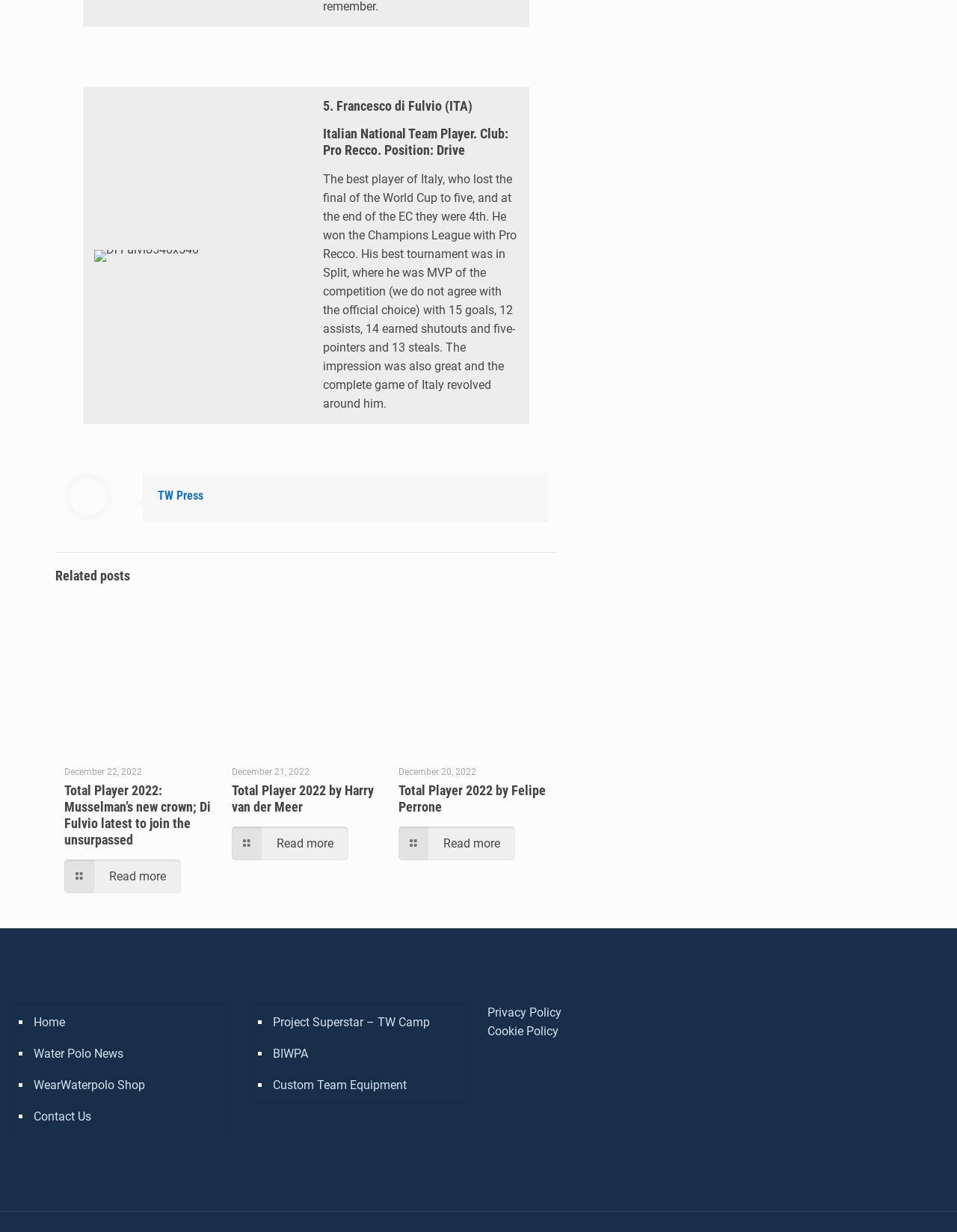Please find the bounding box coordinates of the clickable region needed to complete the following instruction: "check the post date". The bounding box coordinates must consist of four float numbers between 0 and 1, i.e., [left, top, right, bottom].

None